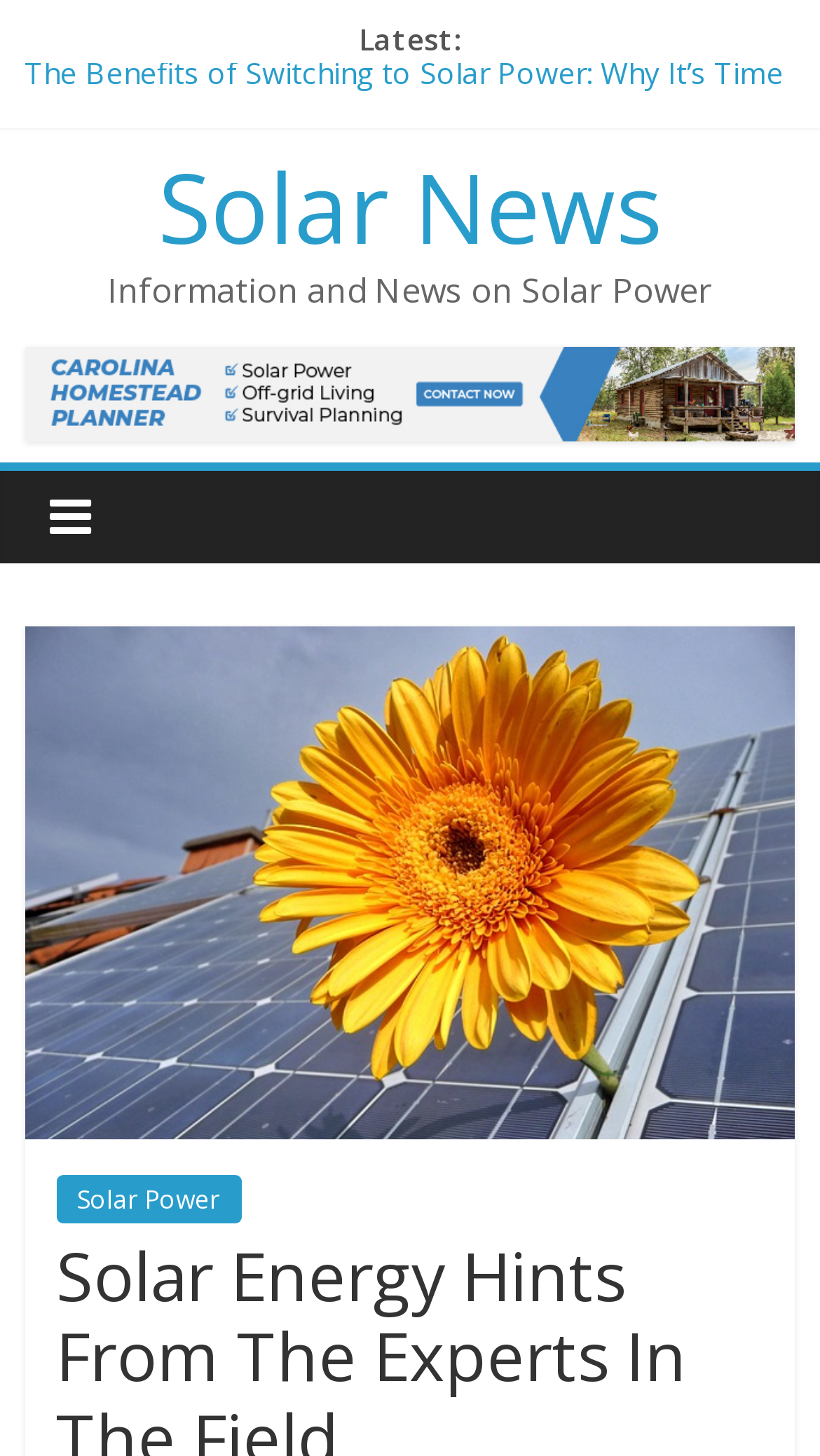Please reply to the following question with a single word or a short phrase:
What is the description of the webpage?

Information and News on Solar Power